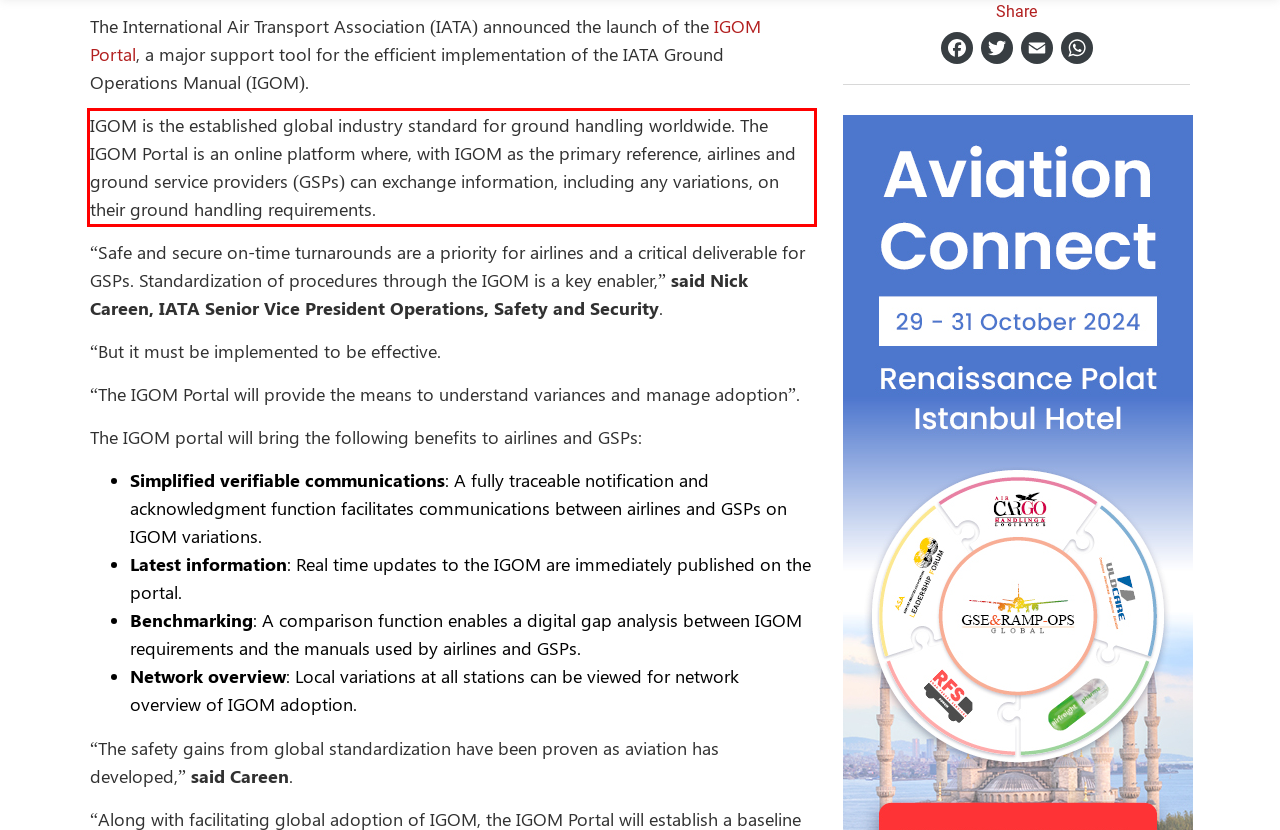Given a webpage screenshot with a red bounding box, perform OCR to read and deliver the text enclosed by the red bounding box.

IGOM is the established global industry standard for ground handling worldwide. The IGOM Portal is an online platform where, with IGOM as the primary reference, airlines and ground service providers (GSPs) can exchange information, including any variations, on their ground handling requirements.